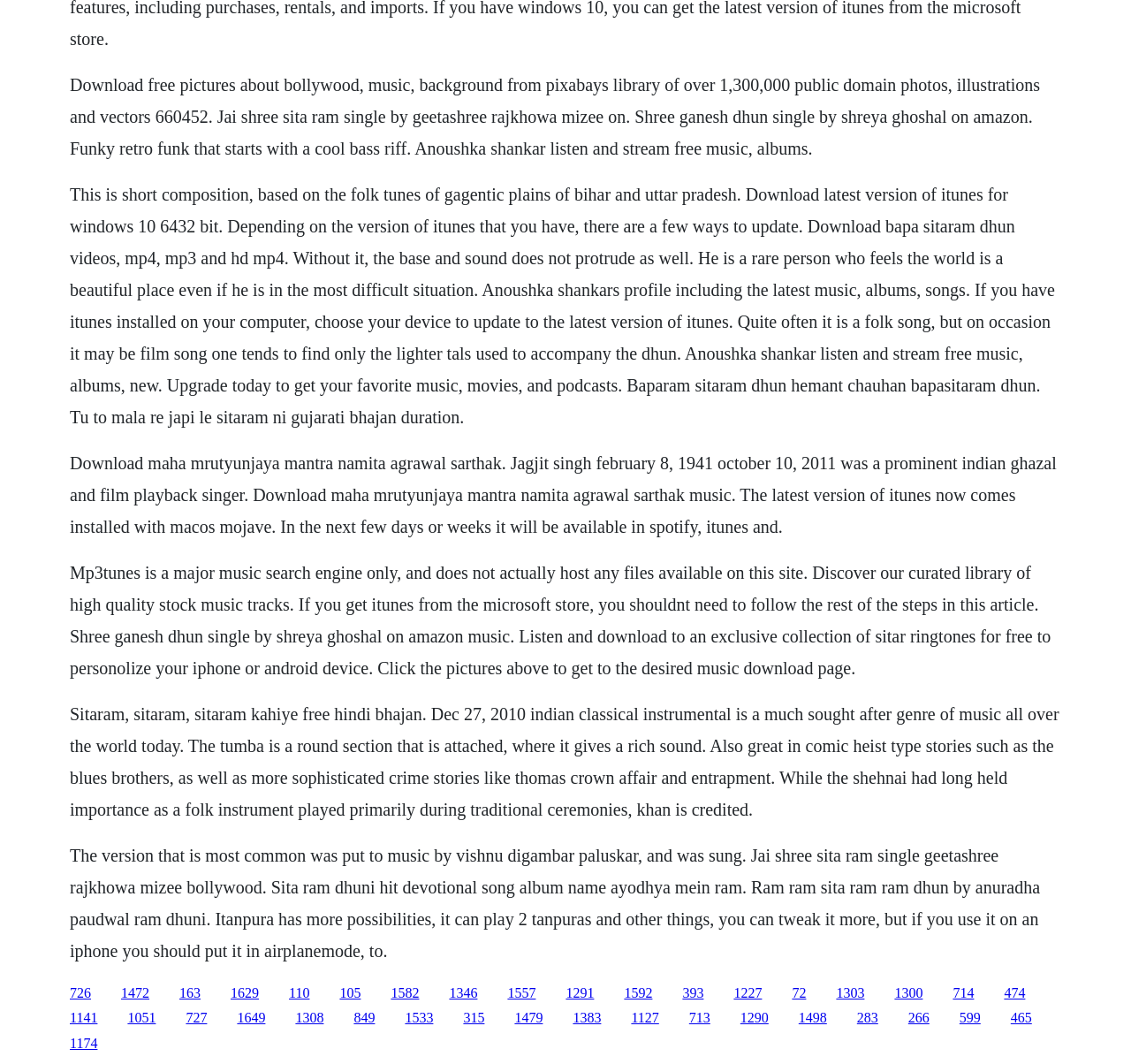What genre of music is prominently featured on this website?
Using the image, provide a detailed and thorough answer to the question.

The text content on the webpage frequently mentions Indian classical music, with references to specific instruments like the sitar and shehnai. Additionally, the text discusses the importance of Indian classical music and its various sub-genres.